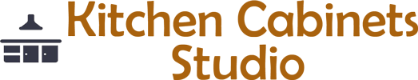Provide a thorough and detailed caption for the image.

The image prominently features the logo of "Kitchen Cabinets Studio," showcasing modern kitchen cabinetry and interior design elements. The design combines a sleek graphic representation of kitchen cabinets alongside a stylized silhouette of a kitchen hood, rendered in a warm brown tone. The text "Kitchen Cabinets Studio" is displayed in a bold and modern typographic style, emphasizing the focus on innovative kitchen solutions and design concepts. This logo serves as a visual identity for the studio, reflecting its commitment to quality craftsmanship and contemporary aesthetics in the realm of kitchen renovations and improvements.